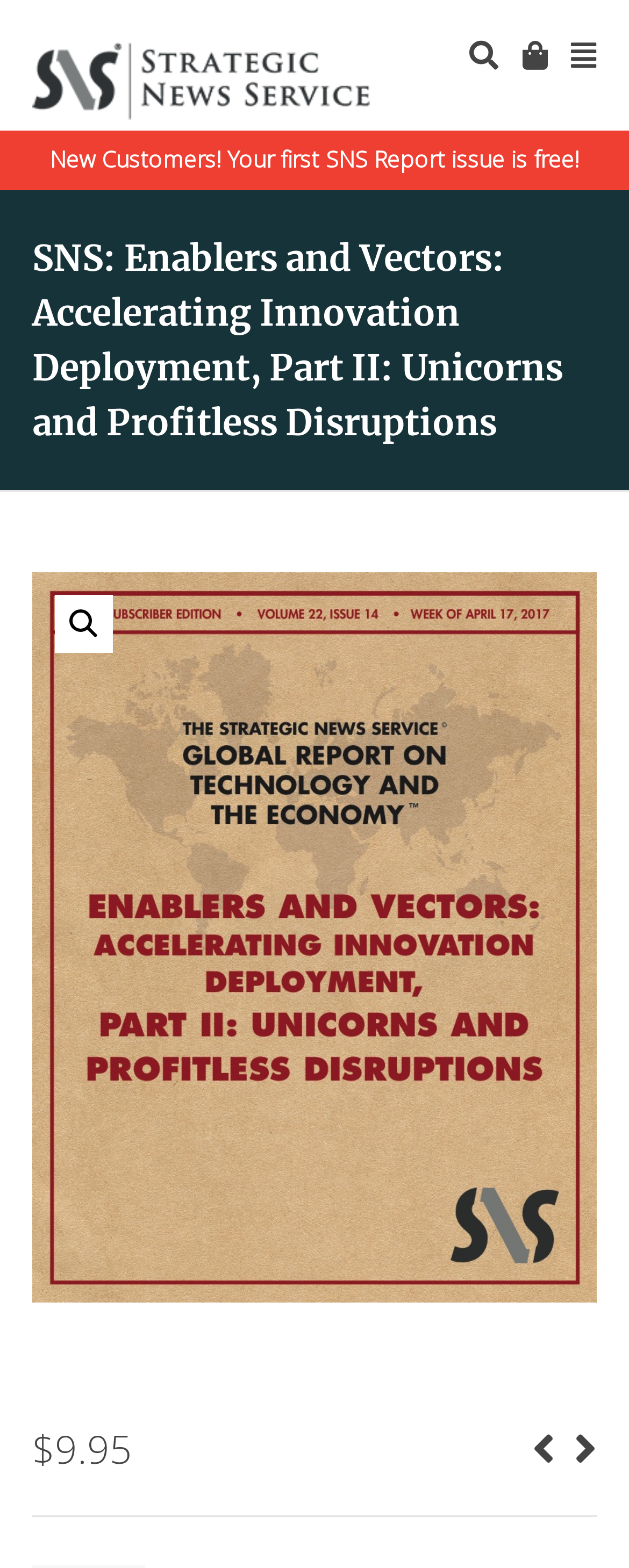Answer the following query with a single word or phrase:
What is the price of the SNS report?

$9.95